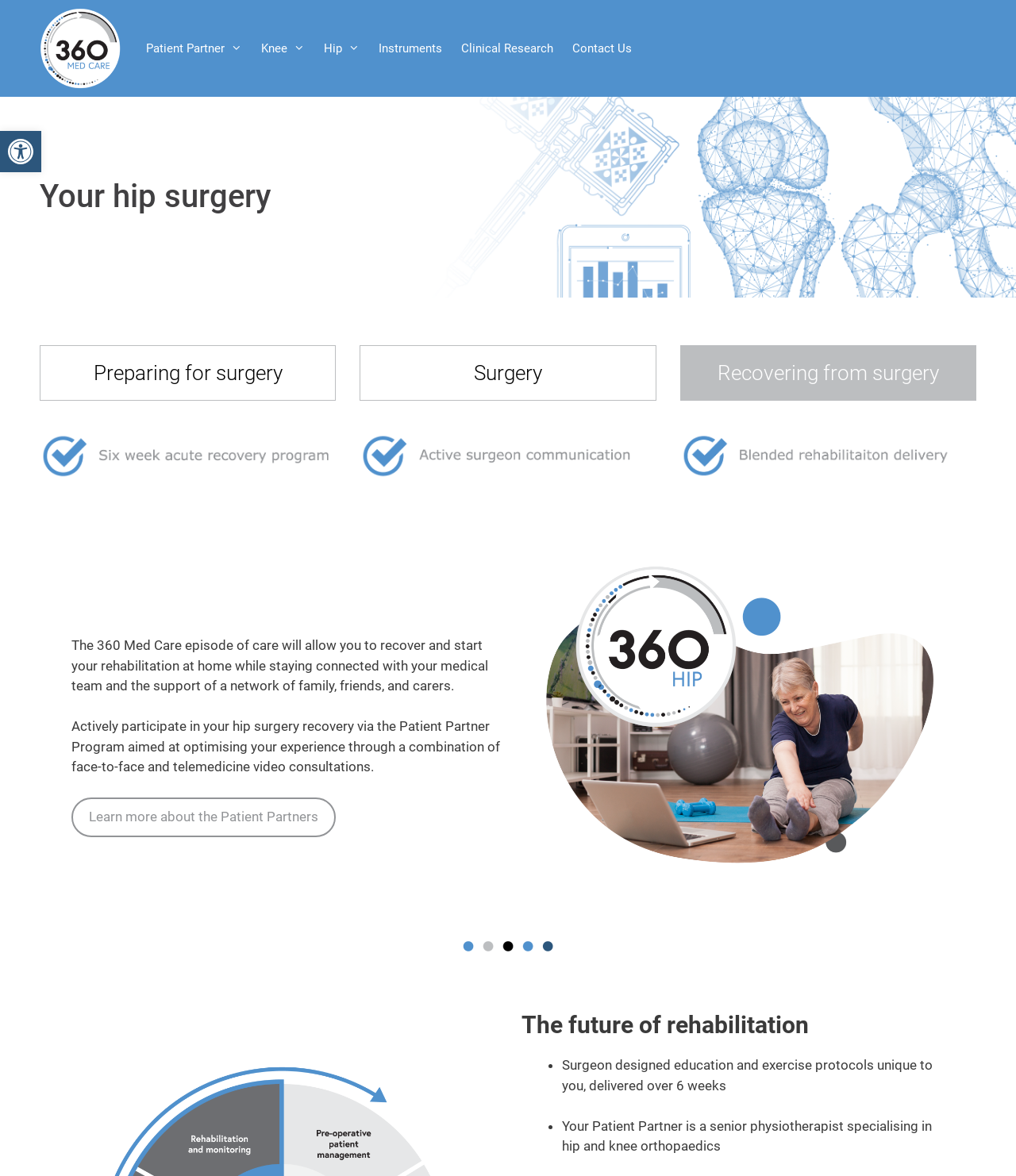Please identify the bounding box coordinates of the clickable area that will fulfill the following instruction: "Learn more about the Patient Partners". The coordinates should be in the format of four float numbers between 0 and 1, i.e., [left, top, right, bottom].

[0.07, 0.678, 0.33, 0.712]